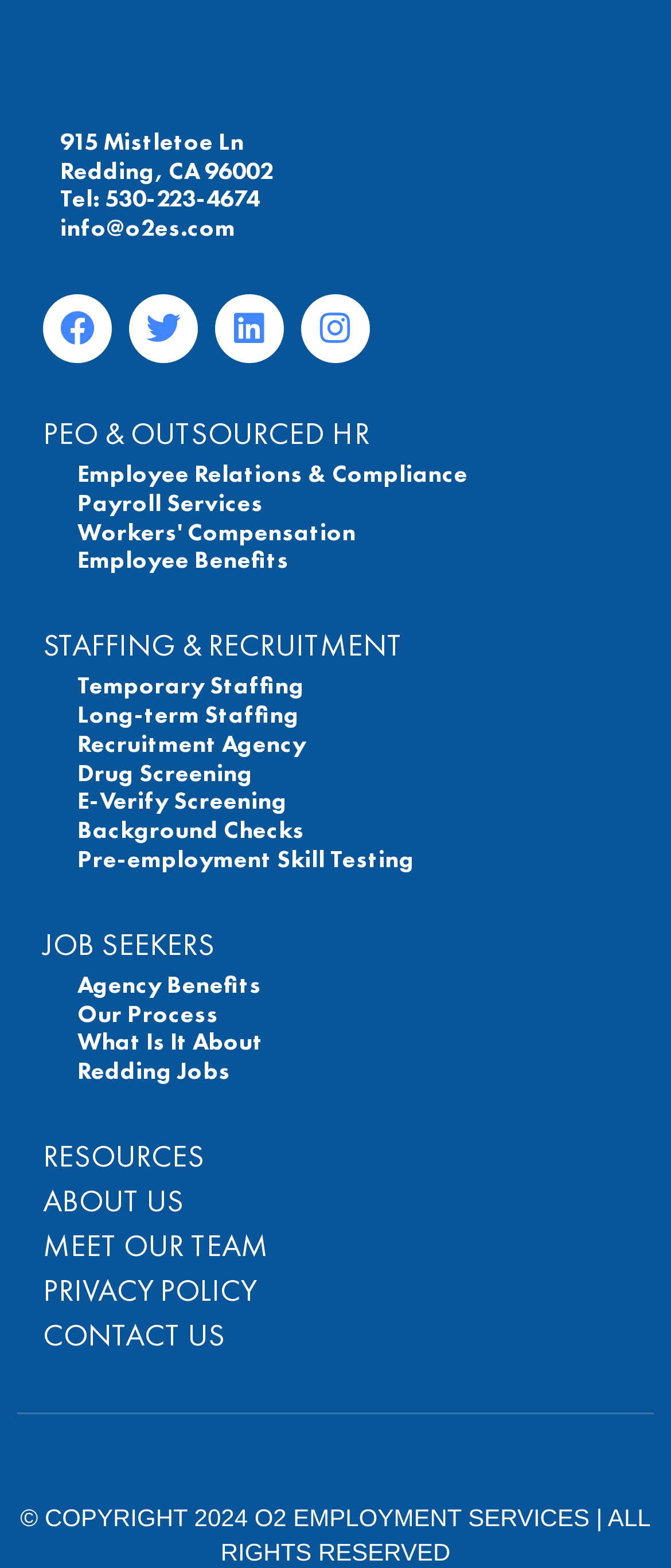What is the address of O2 Employment Services?
Based on the visual content, answer with a single word or a brief phrase.

915 Mistletoe Ln Redding, CA 96002